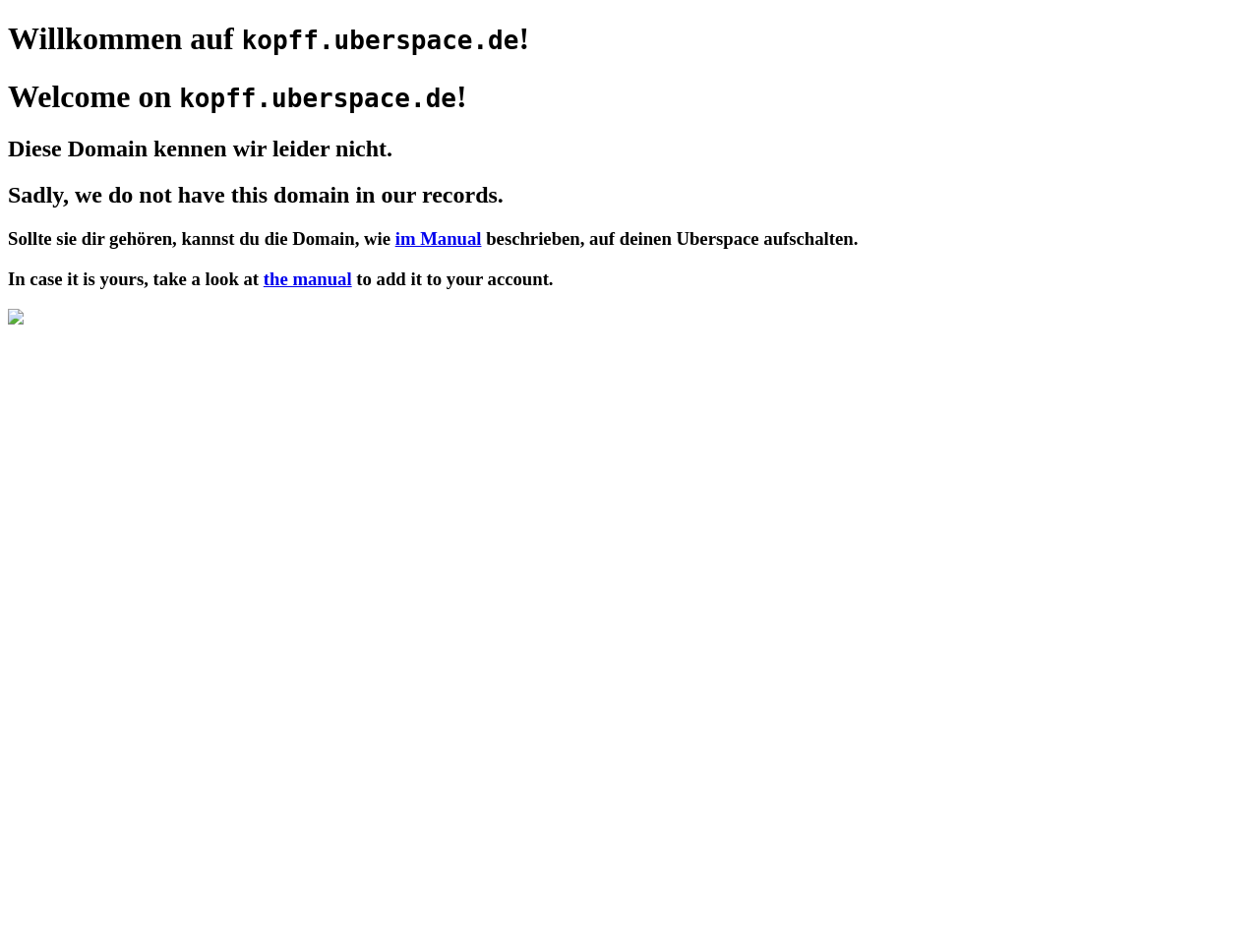Find and provide the bounding box coordinates for the UI element described with: "the manual".

[0.209, 0.282, 0.279, 0.304]